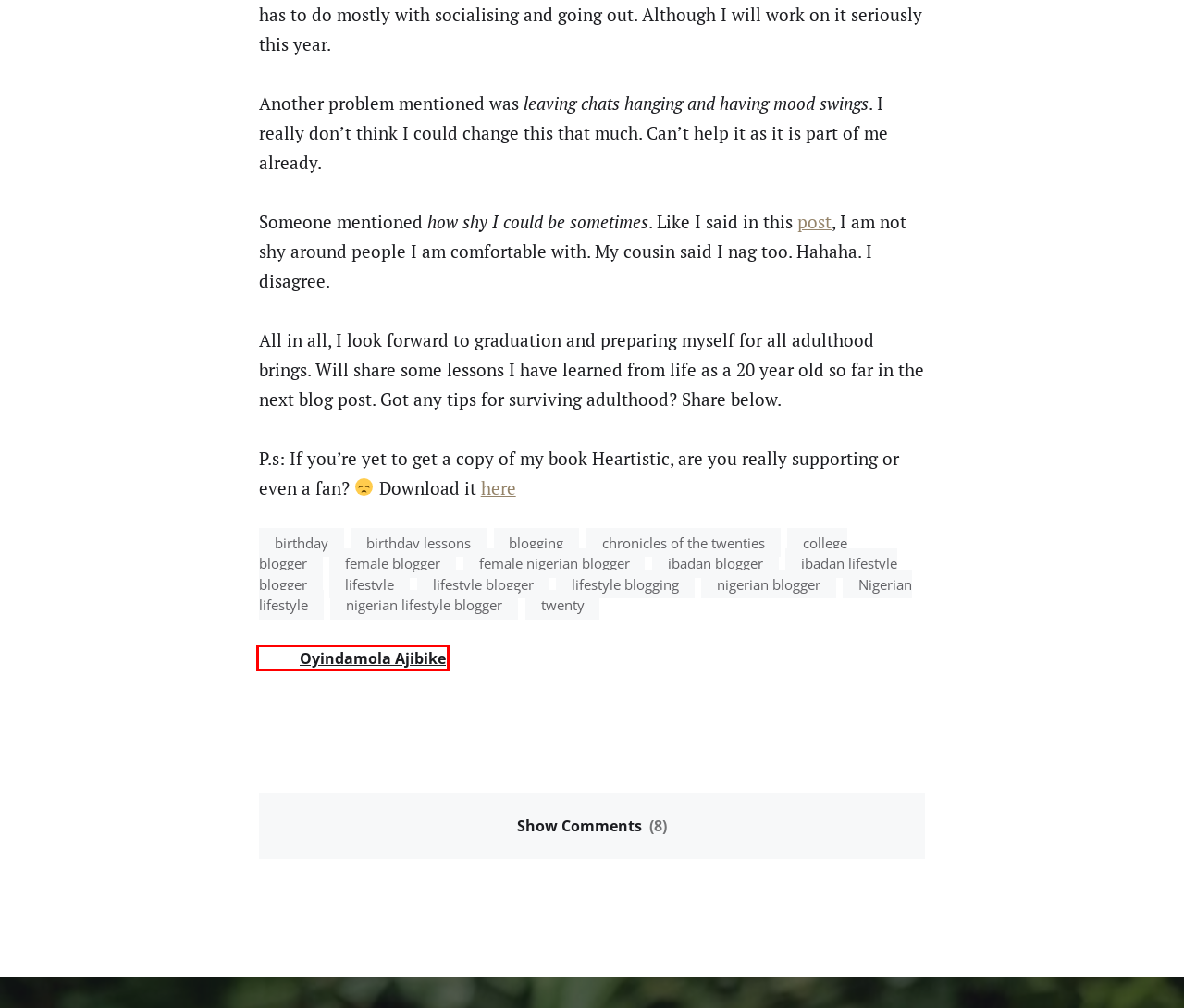You are provided with a screenshot of a webpage that includes a red rectangle bounding box. Please choose the most appropriate webpage description that matches the new webpage after clicking the element within the red bounding box. Here are the candidates:
A. Oyindamola Ajibike, Author at Life of Dammy
B. lifestyle blogger Archives - Life of Dammy
C. blogging Archives - Life of Dammy
D. Blog Changes & 25 More Random Facts - Life of Dammy
E. female nigerian blogger Archives - Life of Dammy
F. chronicles of the twenties Archives - Life of Dammy
G. lifestyle Archives - Life of Dammy
H. female blogger Archives - Life of Dammy

A